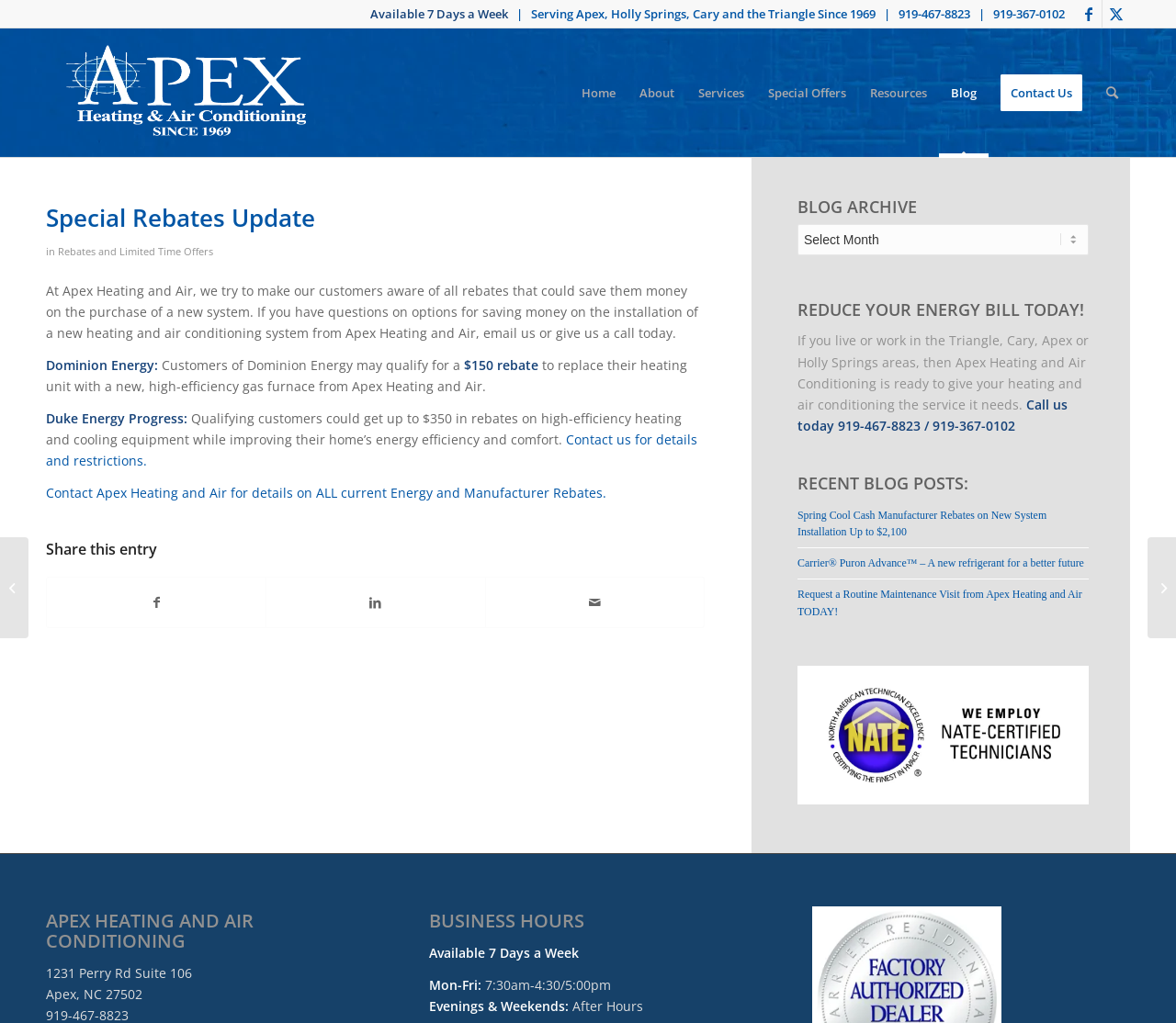Use a single word or phrase to respond to the question:
What is the company name?

Apex Heating and Air Conditioning